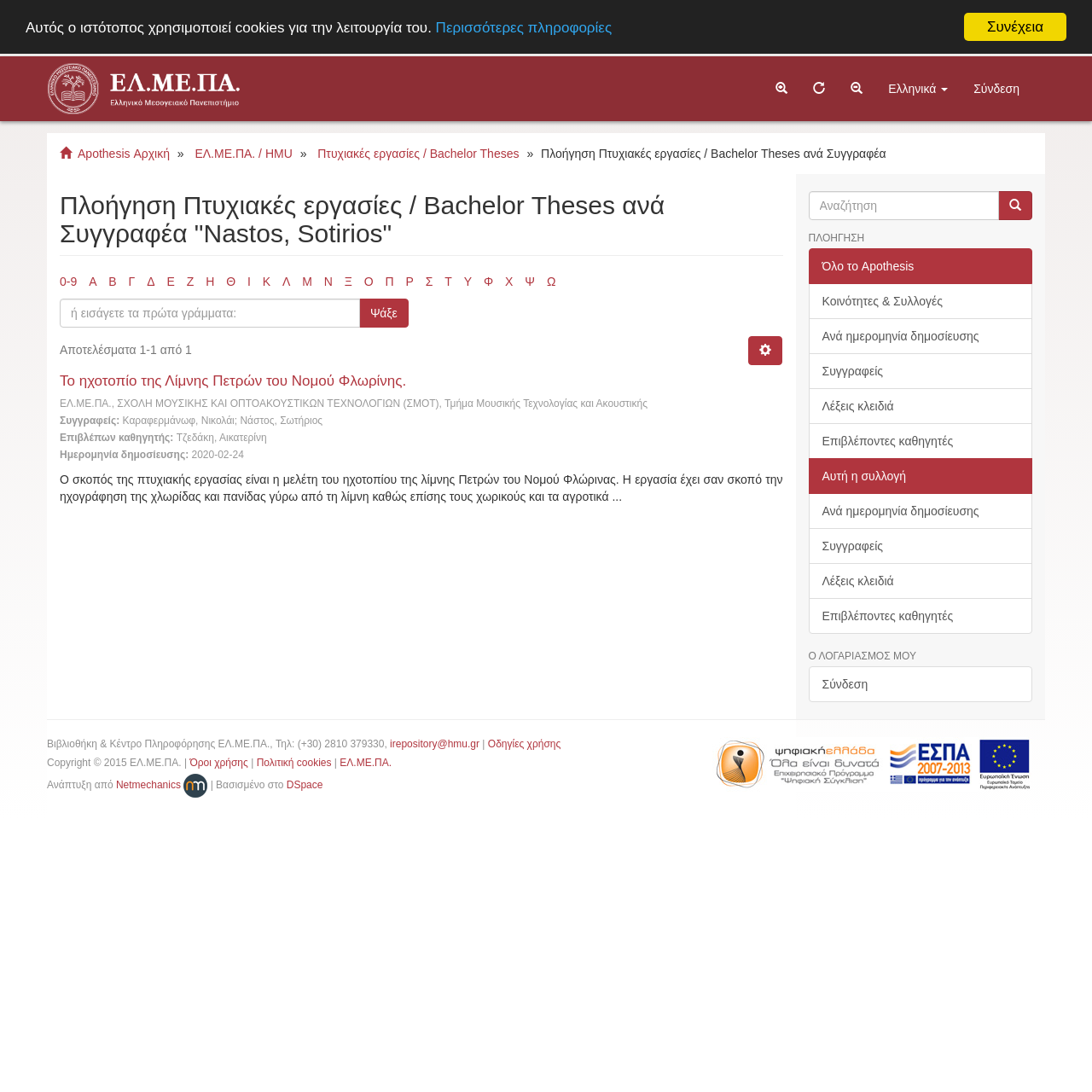How many authors are listed for the thesis?
Answer the question with a single word or phrase by looking at the picture.

2